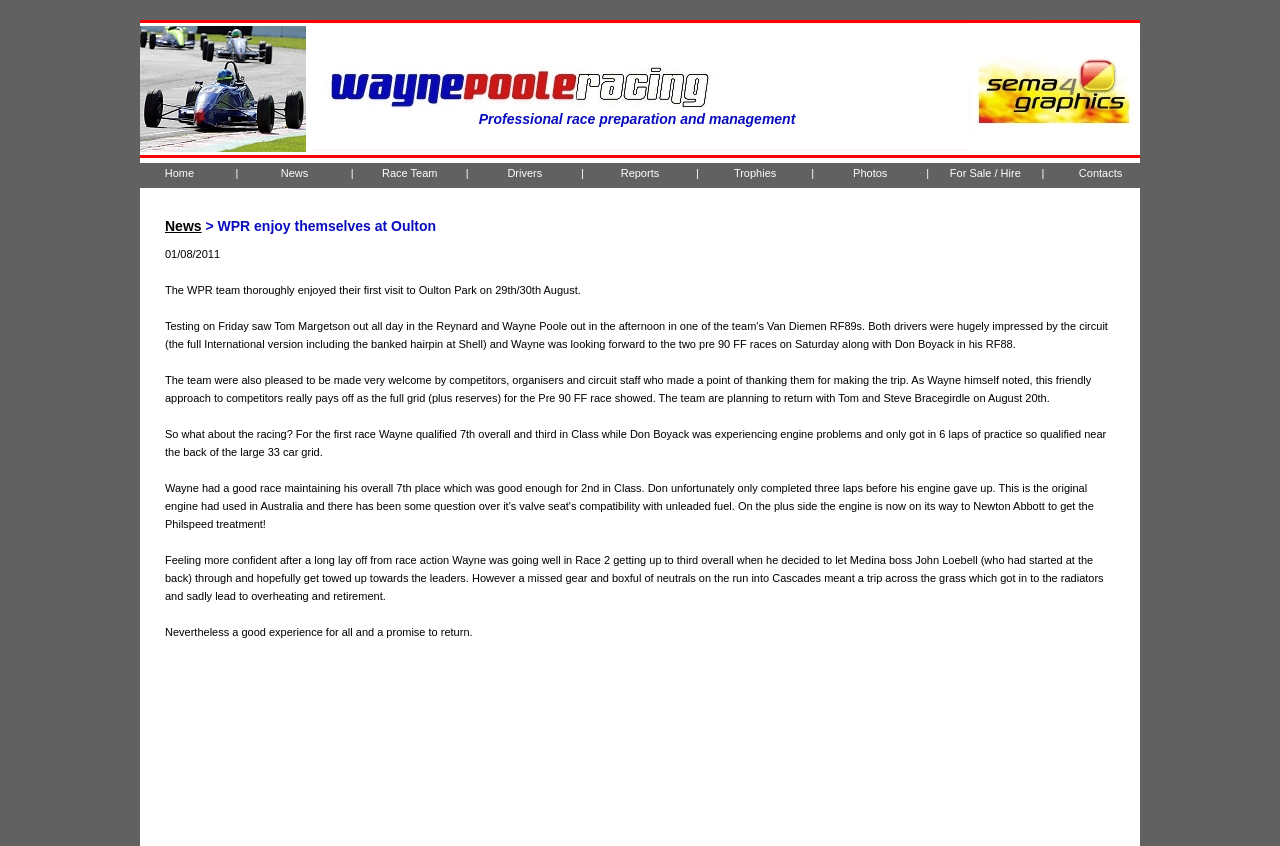Write an extensive caption that covers every aspect of the webpage.

The webpage is about Wayne Poole Racing, a website featuring formula ford race hire and preparation, motor sport engineering, services, sponsor driver management. 

At the top of the page, there is a layout table with three rows. The first row contains a table cell with an image on the left and a heading "Professional race preparation and management" on the right. The second row has an image spanning the entire width of the table. The third row is empty.

Below the layout table, there is a navigation menu with links to different sections of the website, including "Home", "News", "Race Team", "Drivers", "Reports", "Trophies", "Photos", "For Sale / Hire", and "Contacts". These links are separated by vertical lines and are aligned horizontally across the page.

The main content of the page is a news article titled "News > WPR enjoy themselves at Oulton". The article has a heading with a link to the "News" section, followed by a date "01/08/2011". The article then describes the WPR team's experience at Oulton Park, including their enjoyment of the event, the friendly atmosphere, and the racing results. The text is divided into several paragraphs, with the last paragraph concluding that it was a good experience for all and a promise to return.